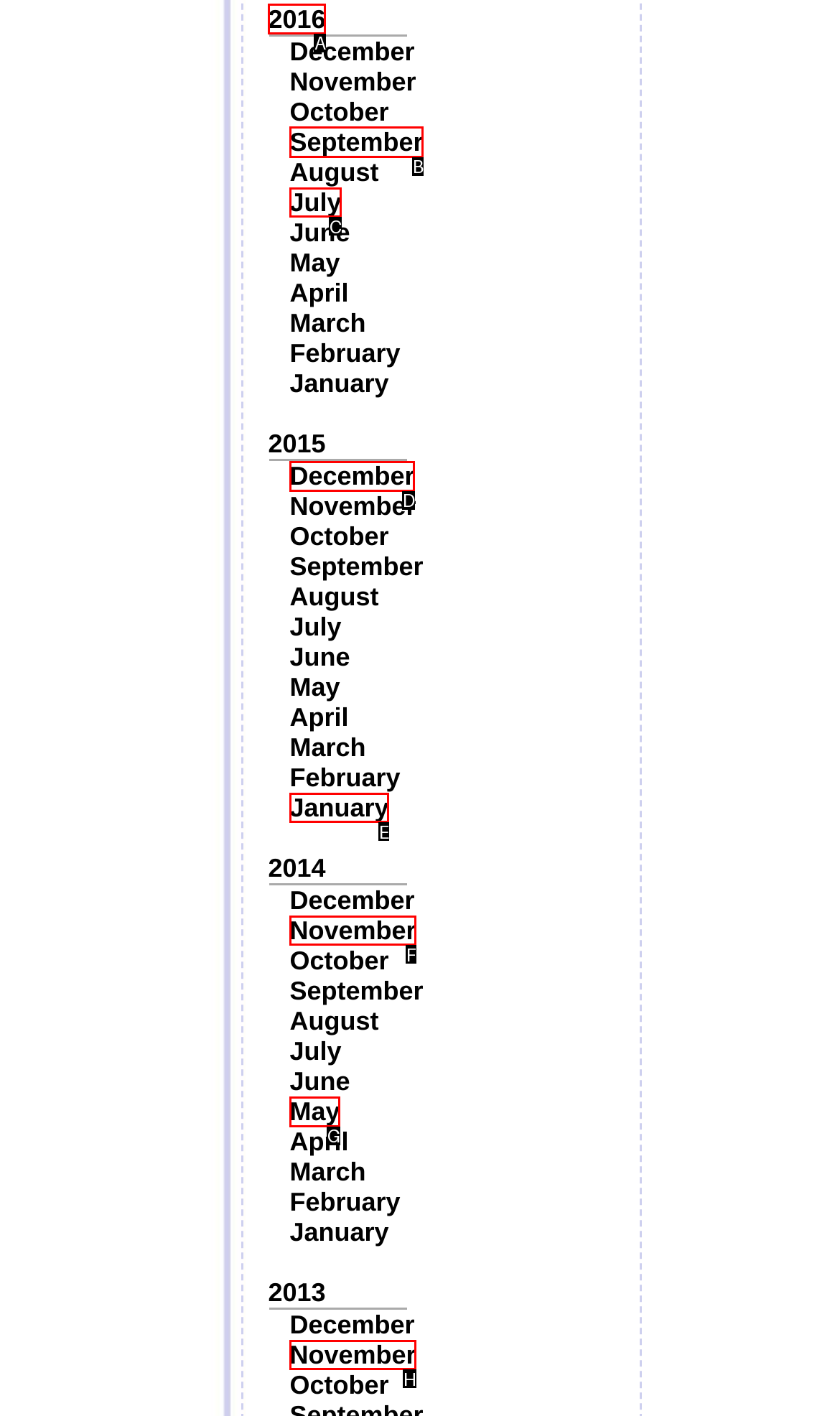Select the appropriate letter to fulfill the given instruction: View 2016 archives
Provide the letter of the correct option directly.

A